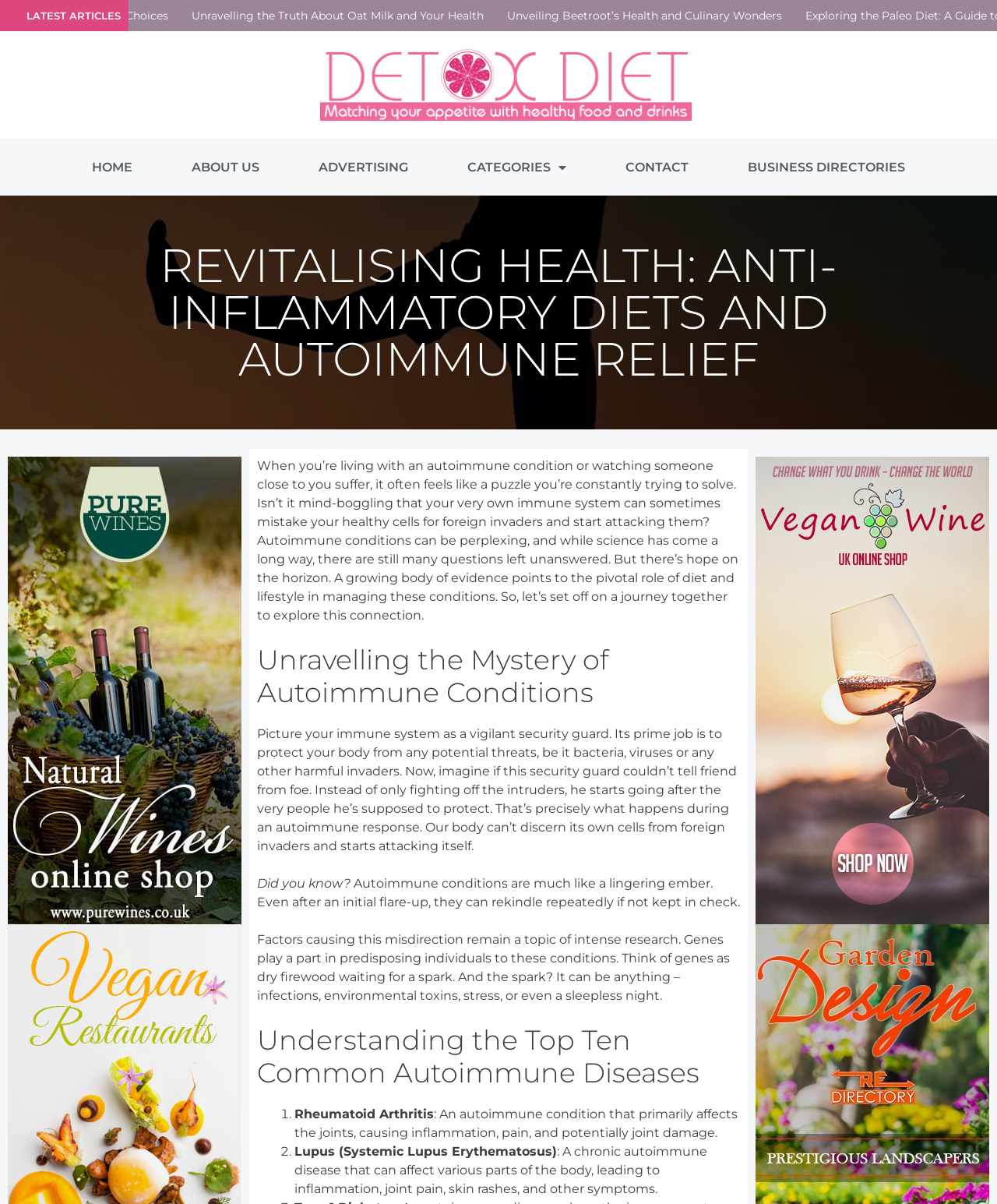Please specify the bounding box coordinates of the area that should be clicked to accomplish the following instruction: "Visit the 'Vegan-Wine' page". The coordinates should consist of four float numbers between 0 and 1, i.e., [left, top, right, bottom].

[0.758, 0.753, 0.992, 0.766]